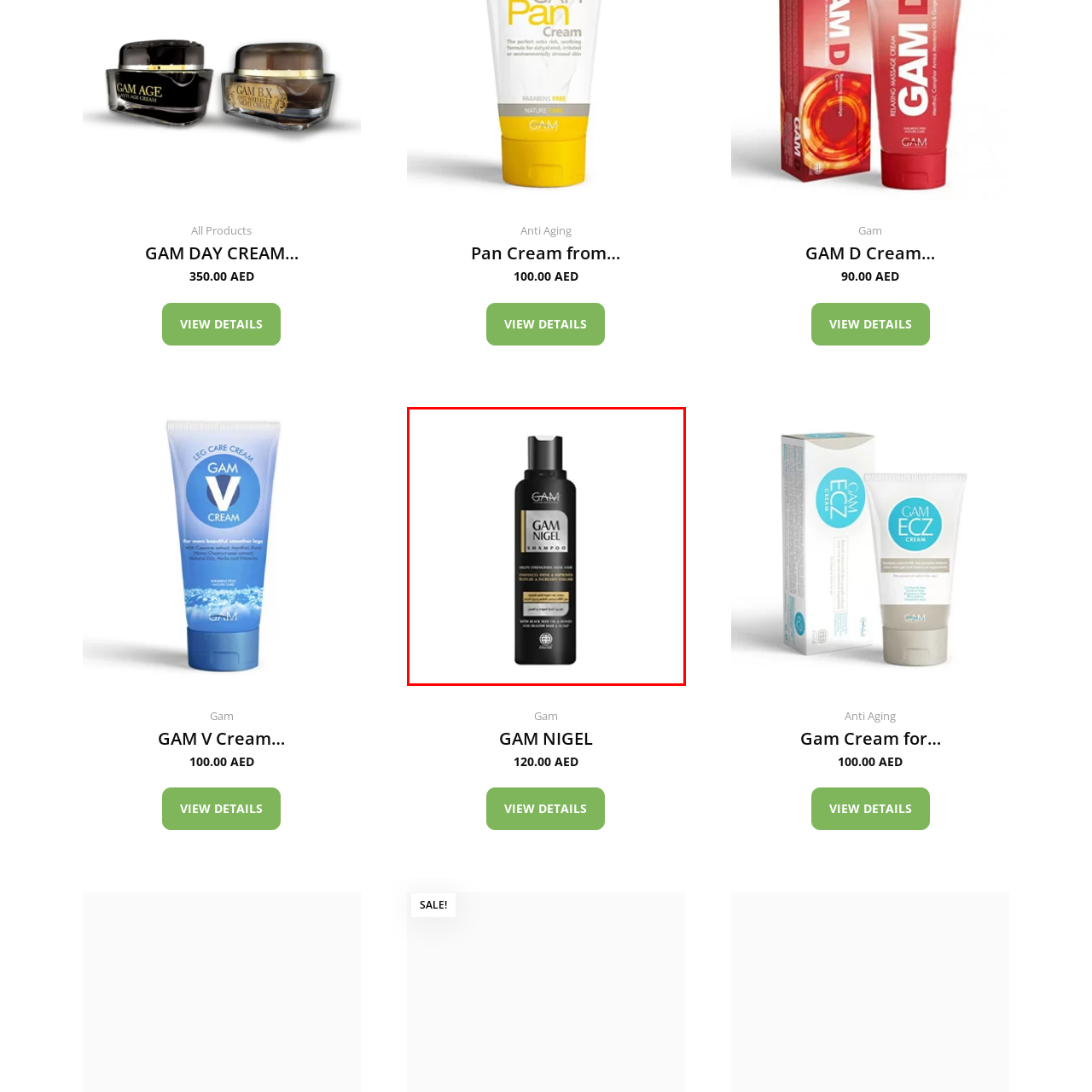What is the purpose of the shampoo?
Please look at the image marked with a red bounding box and provide a one-word or short-phrase answer based on what you see.

Strengthening and nourishing hair